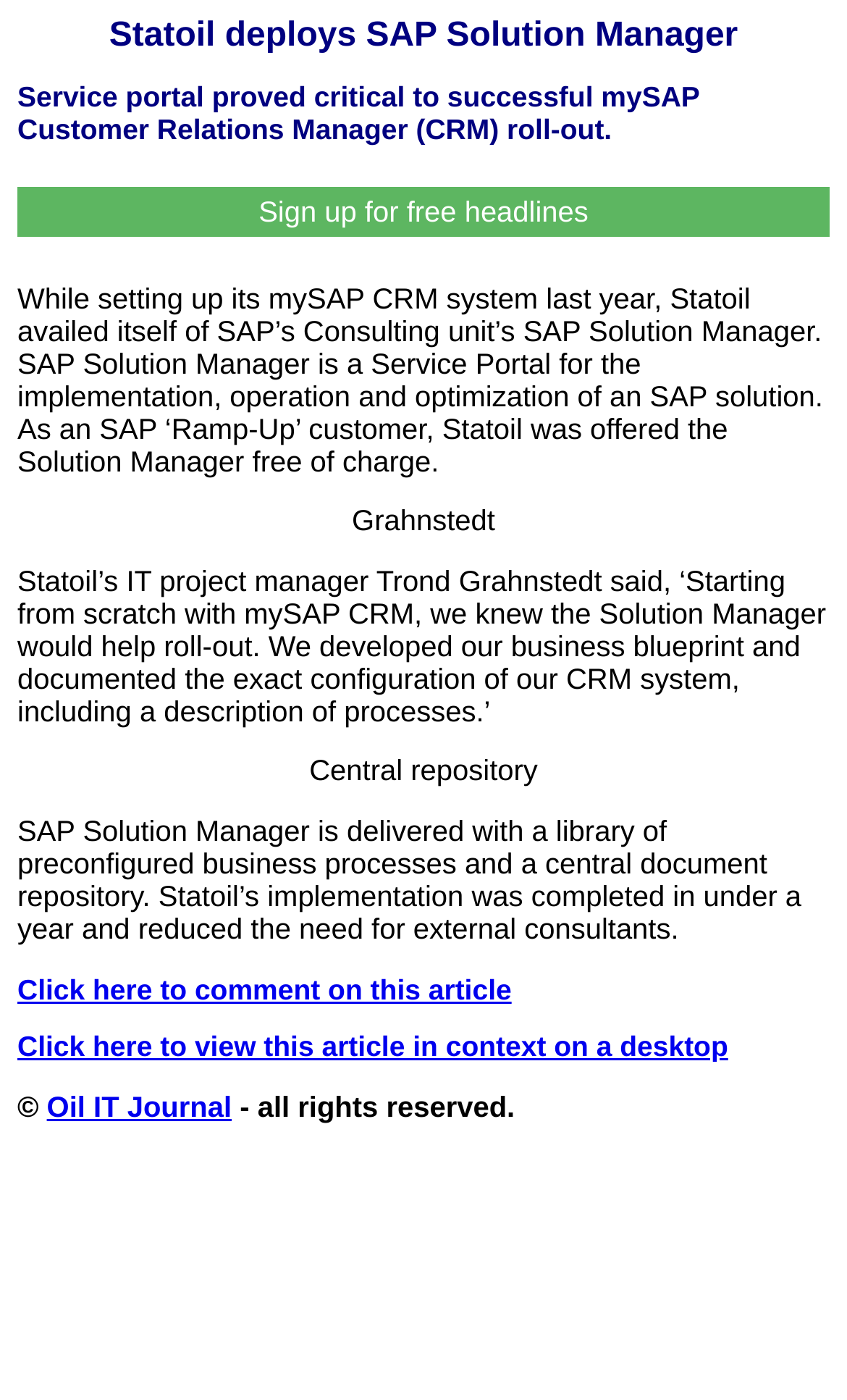With reference to the image, please provide a detailed answer to the following question: What is the company that deployed SAP Solution Manager?

The answer can be found in the first heading element 'Statoil deploys SAP Solution Manager' which indicates that Statoil is the company that deployed SAP Solution Manager.